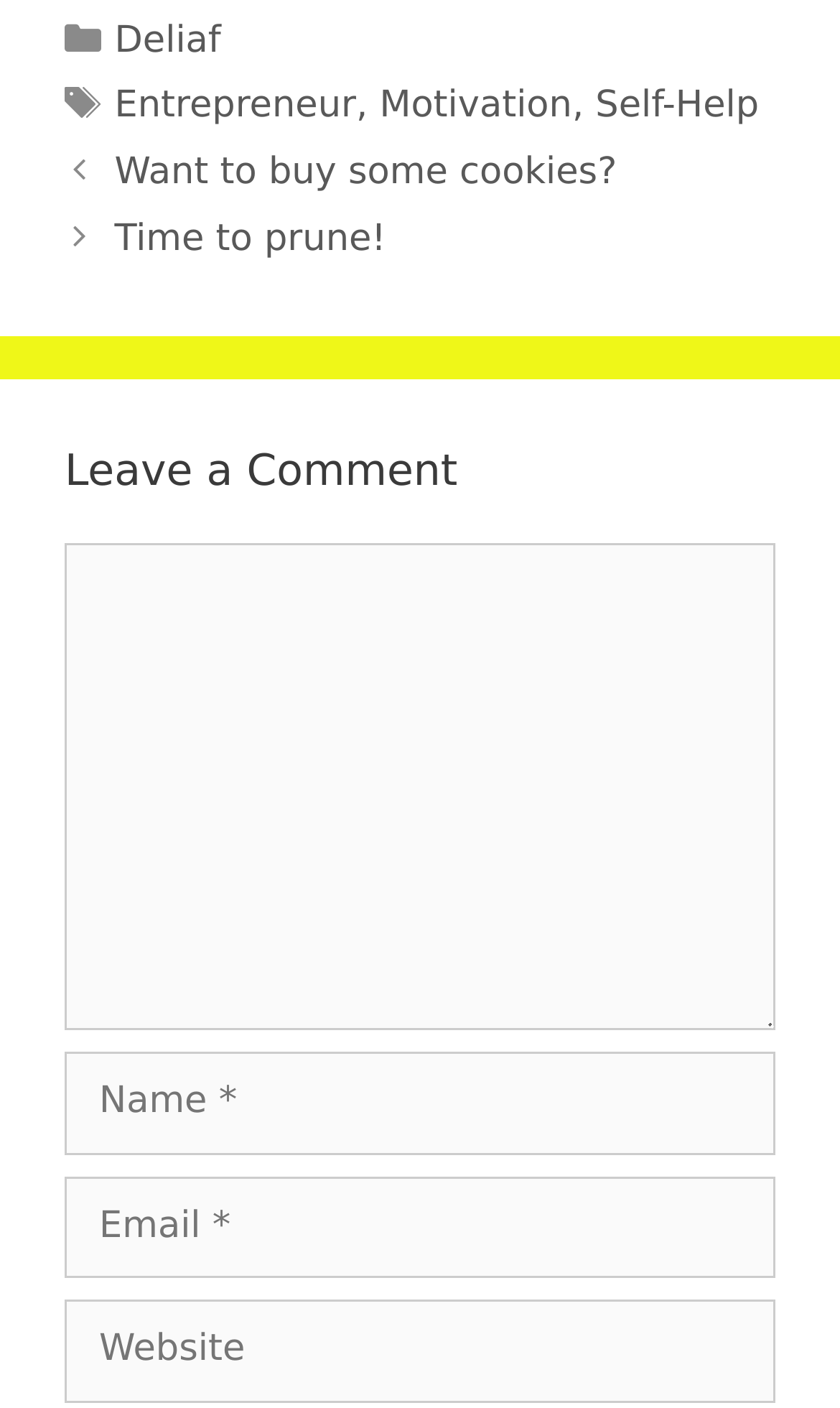Find and specify the bounding box coordinates that correspond to the clickable region for the instruction: "Enter your name".

[0.077, 0.747, 0.923, 0.82]